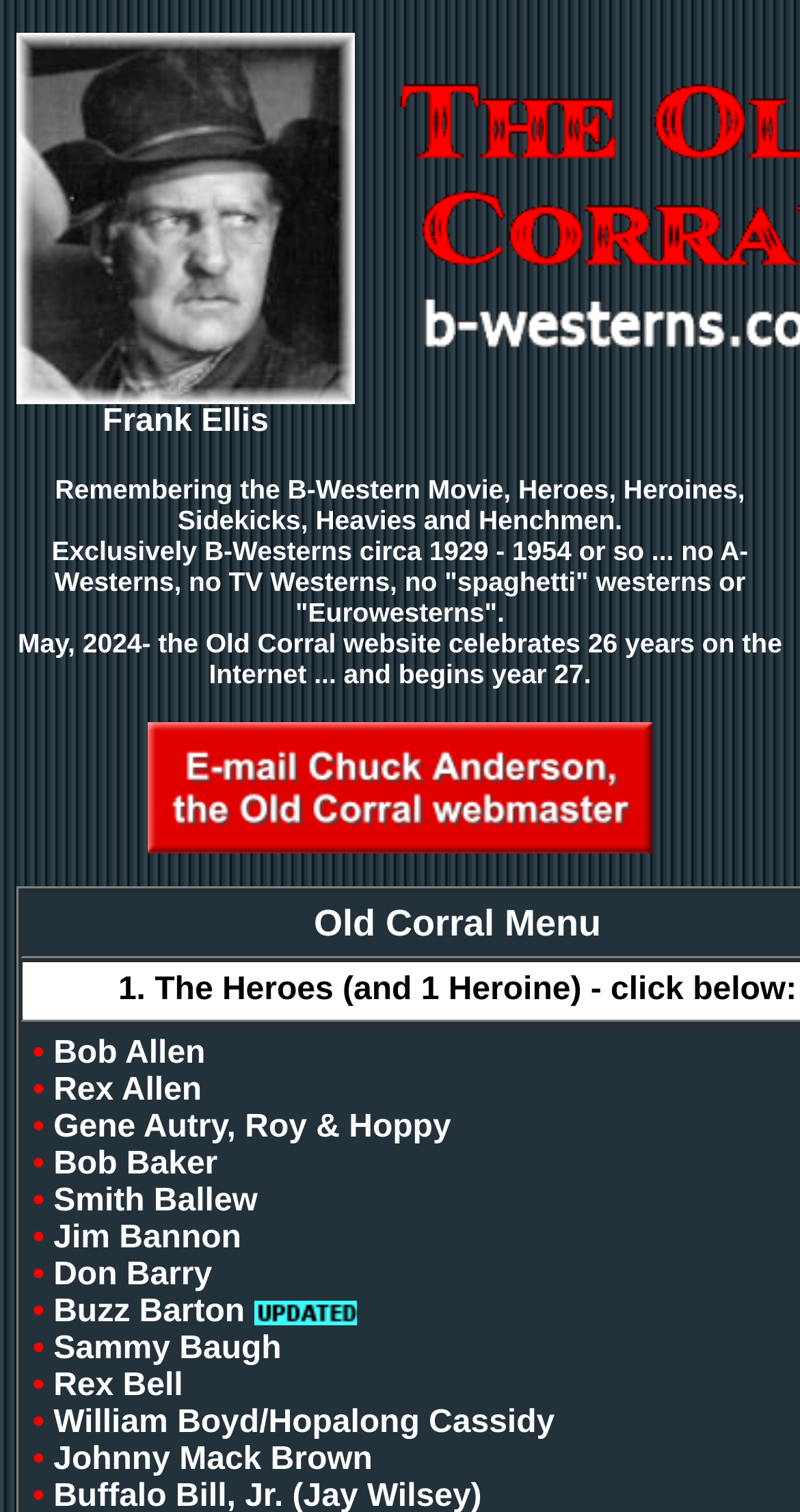Who are some of the notable B-Western stars featured on this website?
Using the image, elaborate on the answer with as much detail as possible.

The website features a list of links to pages about various B-Western stars, including Bob Allen, Rex Allen, Gene Autry, Roy, and Hoppy, among others.